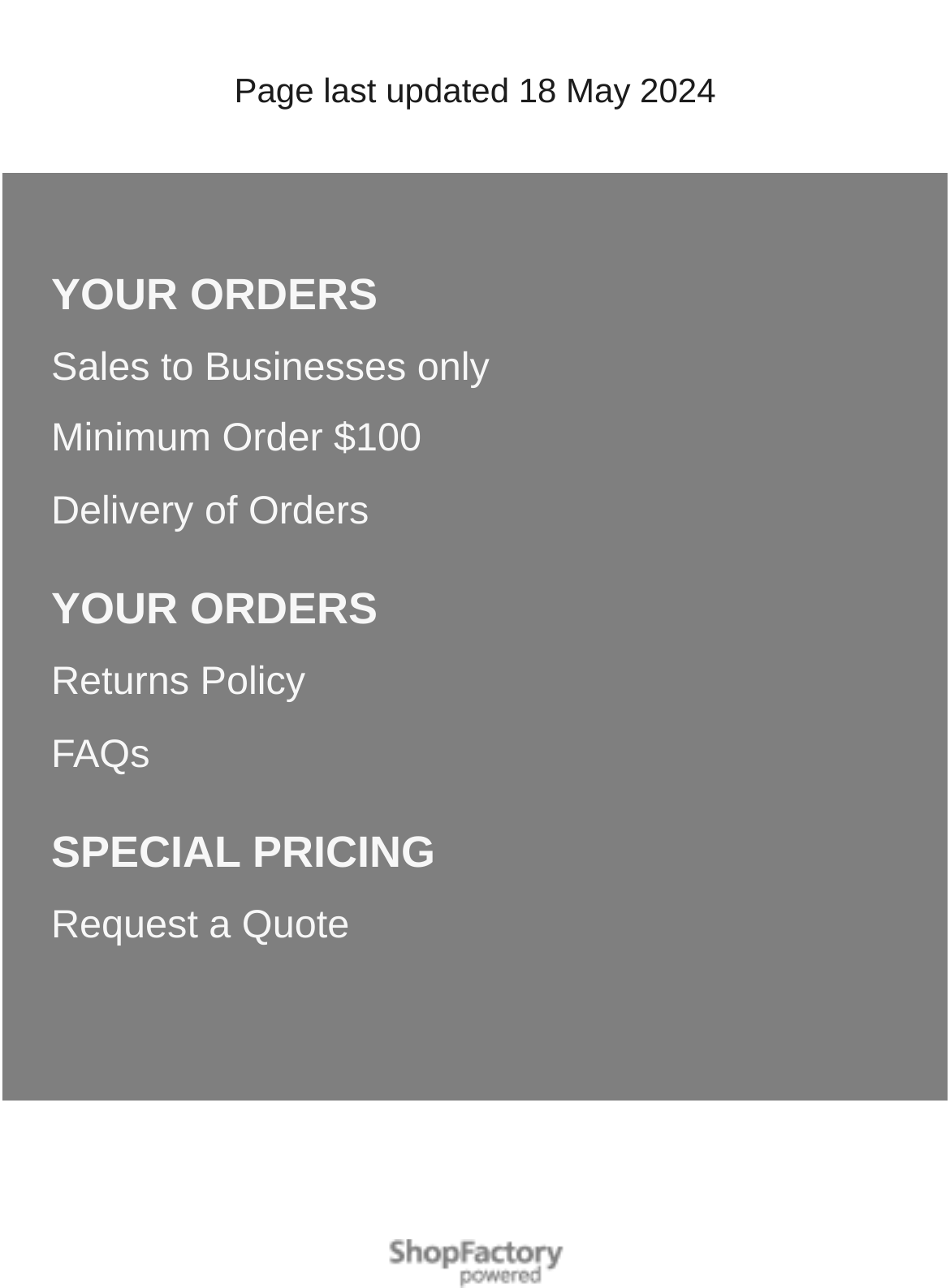Using the information from the screenshot, answer the following question thoroughly:
What type of businesses does the website supply products to?

The website supplies products to businesses in commercial quantities, as stated in the text 'We supply our products to businesses in commercial quantities' which is located near the top of the webpage.